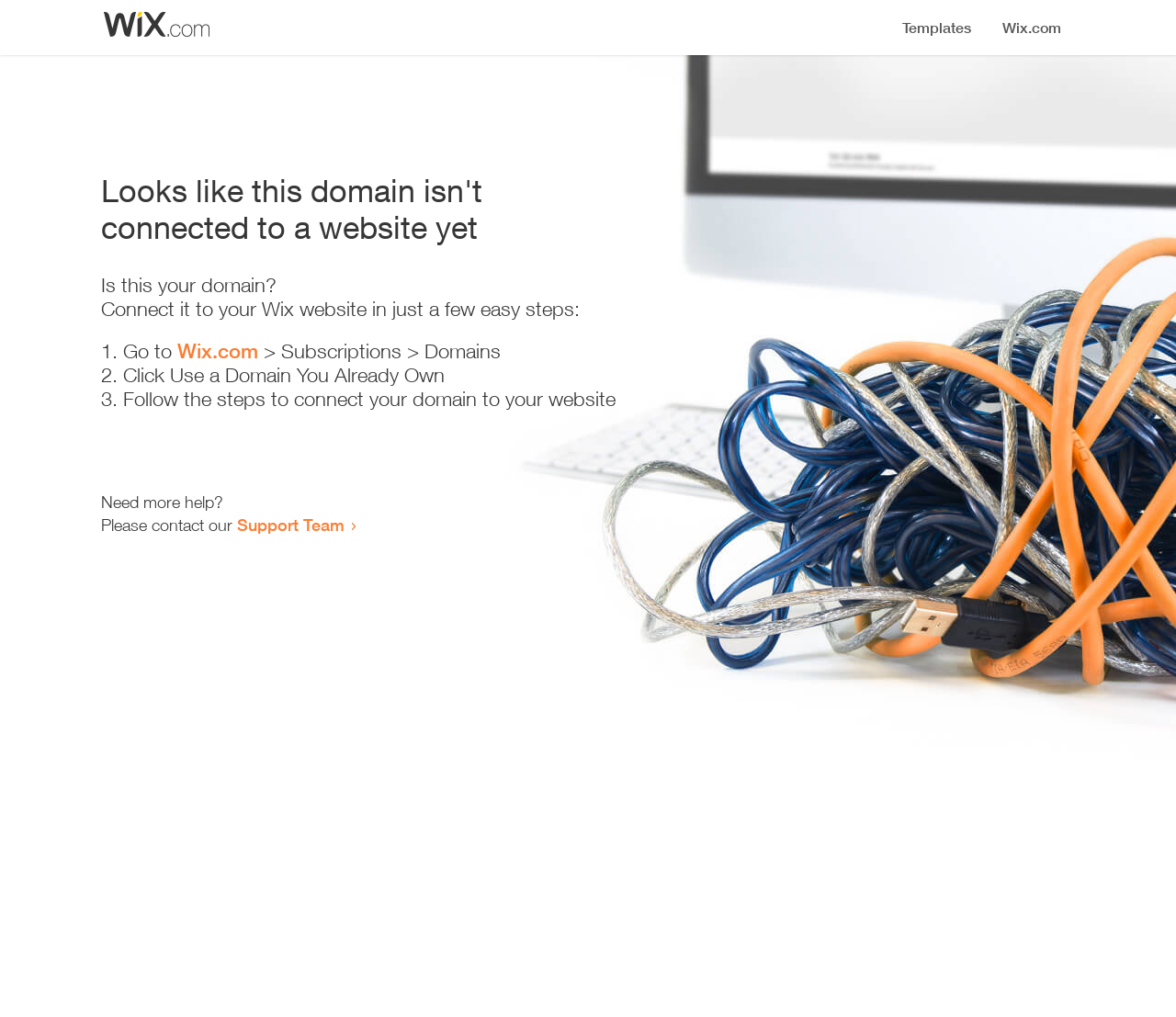Reply to the question with a single word or phrase:
What is the current status of the domain?

Not connected